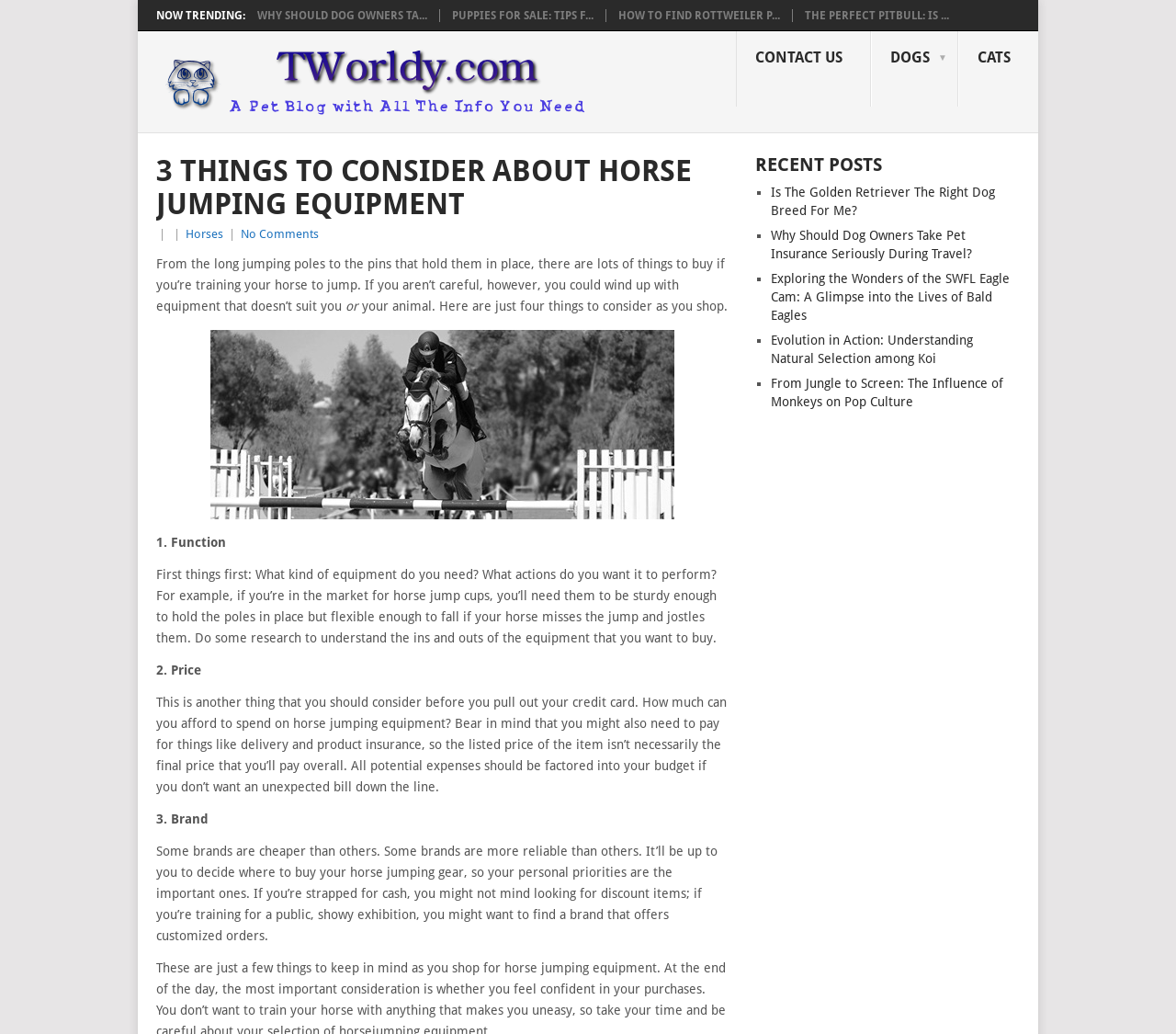What is the title of the blog?
Answer the question with detailed information derived from the image.

The title of the blog is 'TWorldy.com – A Pet Blog', which is evident from the heading element with the same text, and the content of the blog post, which discusses pet-related topics.